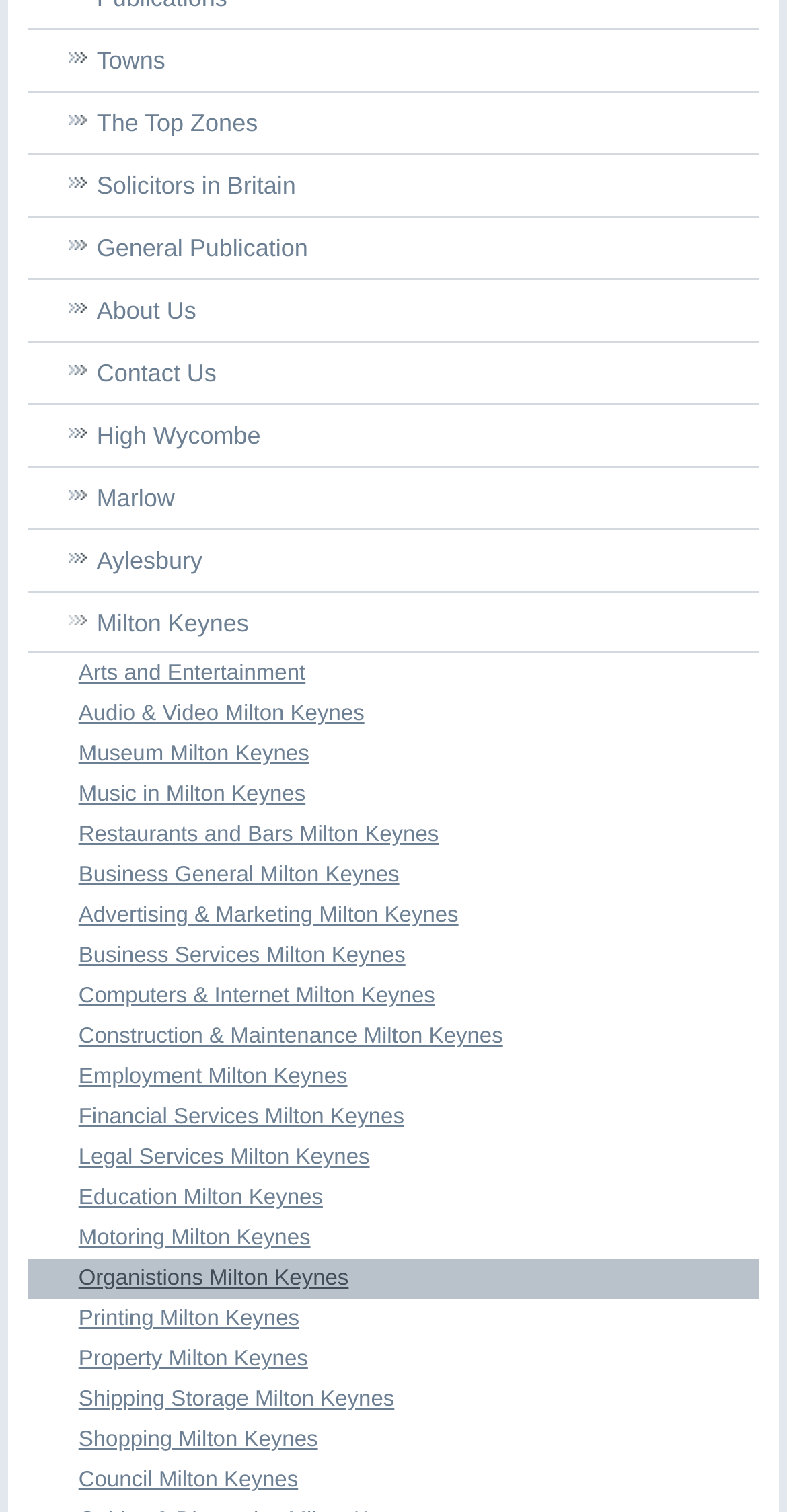Highlight the bounding box coordinates of the element that should be clicked to carry out the following instruction: "Visit About Us". The coordinates must be given as four float numbers ranging from 0 to 1, i.e., [left, top, right, bottom].

[0.036, 0.185, 0.964, 0.225]